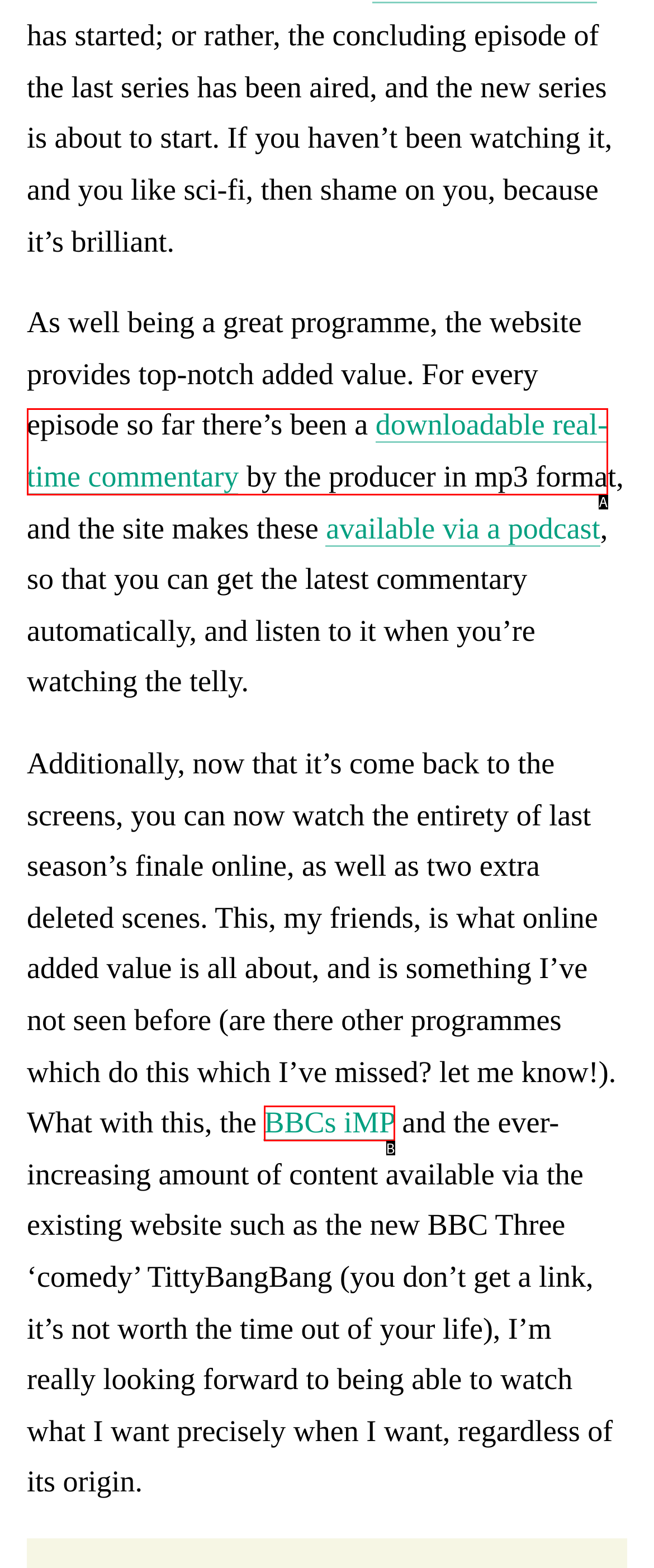Tell me the letter of the HTML element that best matches the description: downloadable real-time commentary from the provided options.

A